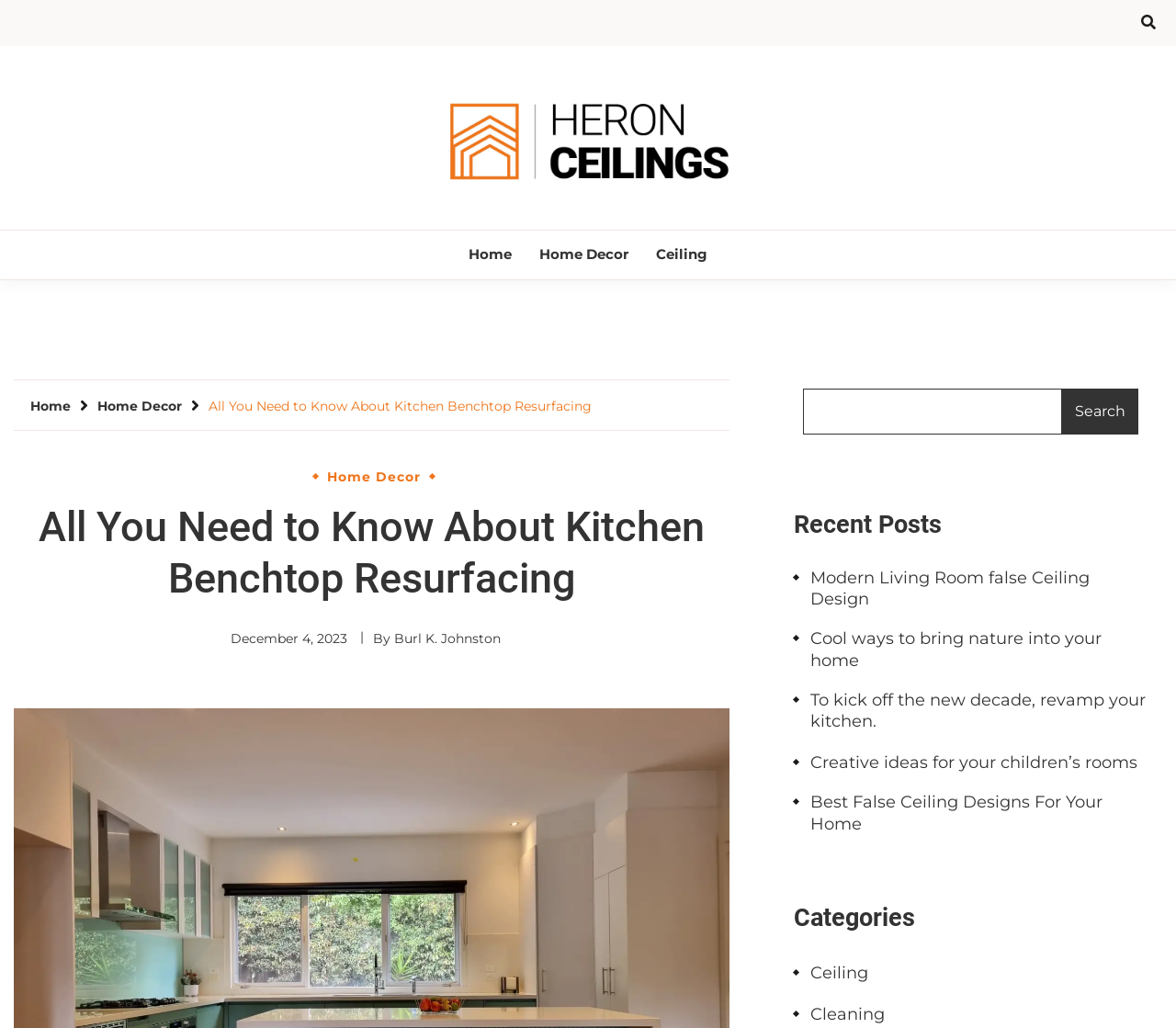Please give a concise answer to this question using a single word or phrase: 
Who is the author of the current article?

Burl K. Johnston